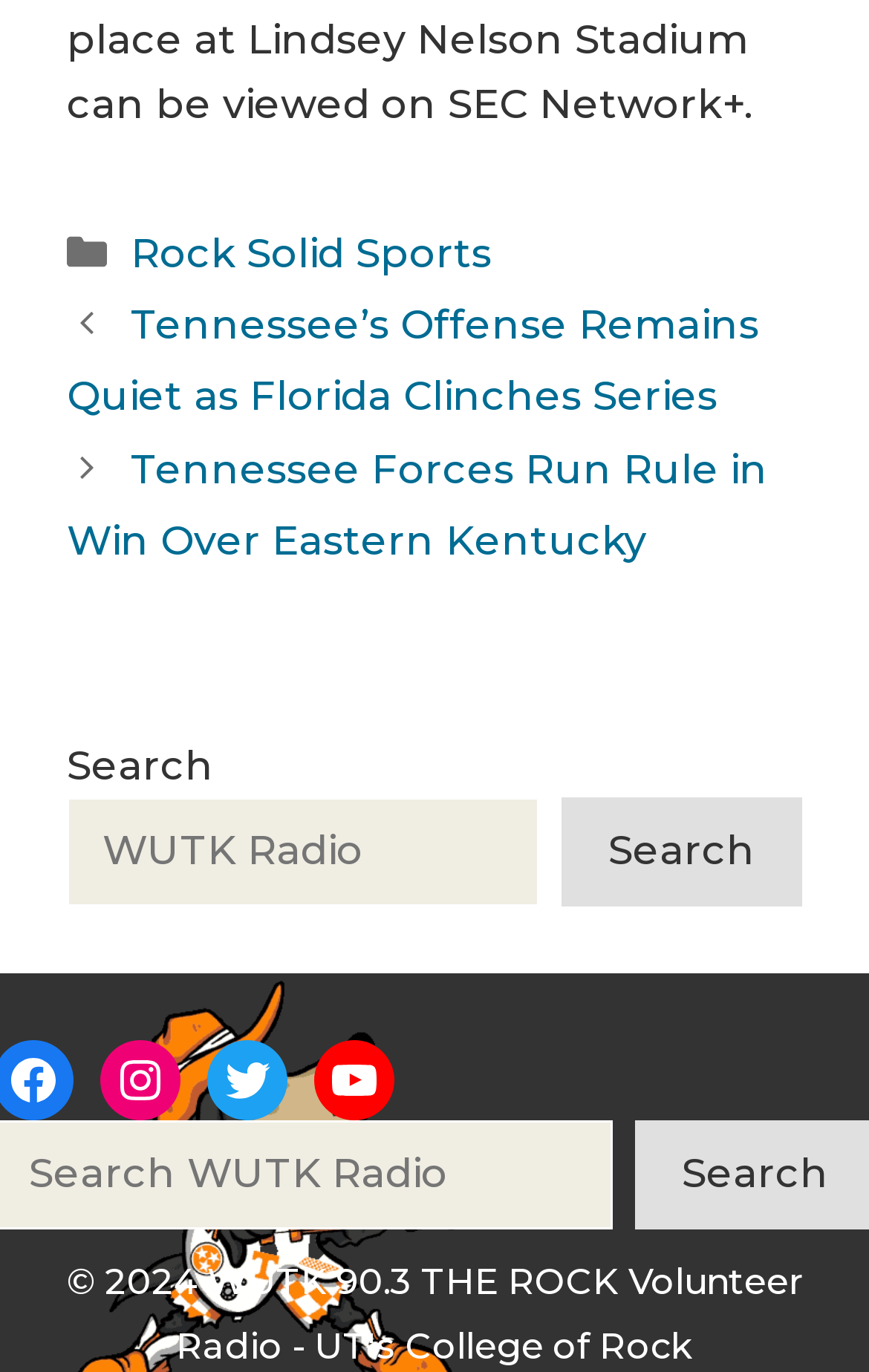Determine the bounding box coordinates of the area to click in order to meet this instruction: "Search for something".

[0.077, 0.582, 0.621, 0.661]